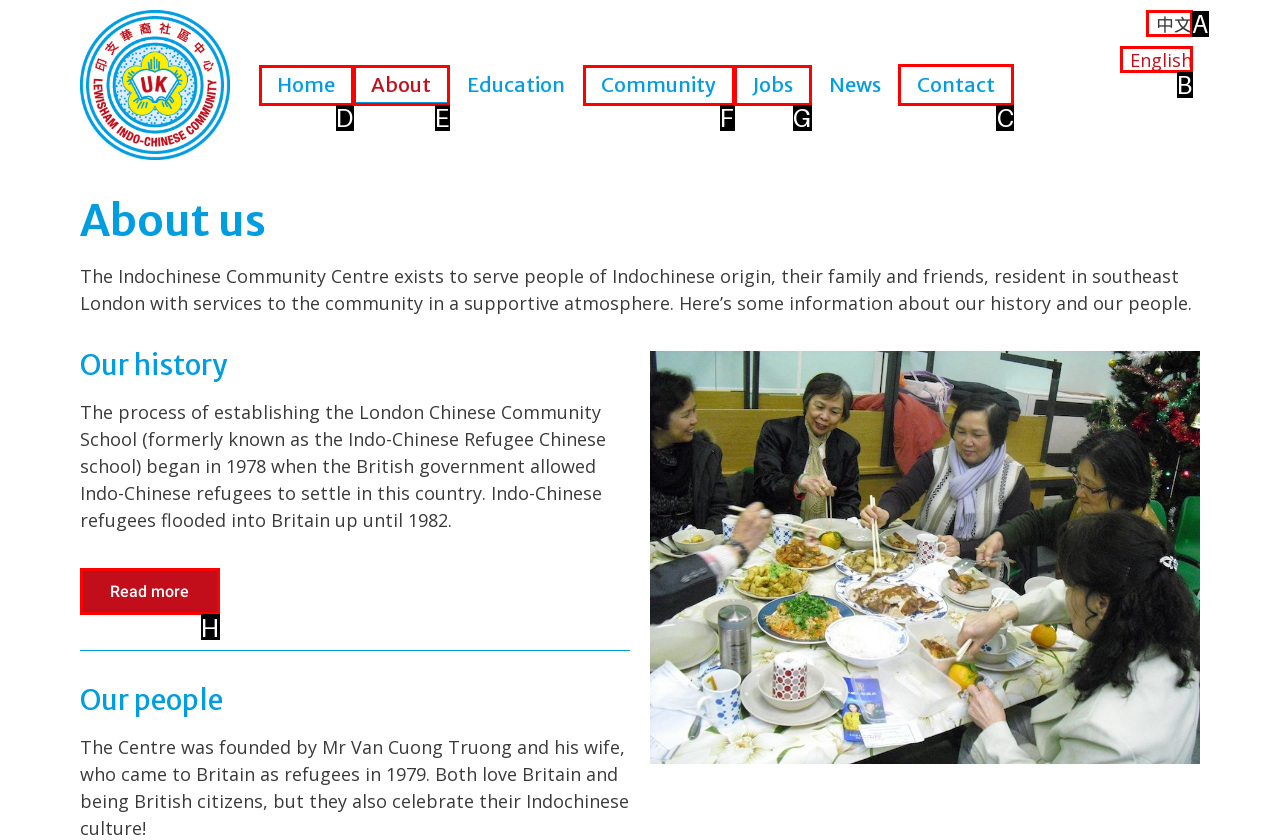To complete the task: Contact the community centre, select the appropriate UI element to click. Respond with the letter of the correct option from the given choices.

C